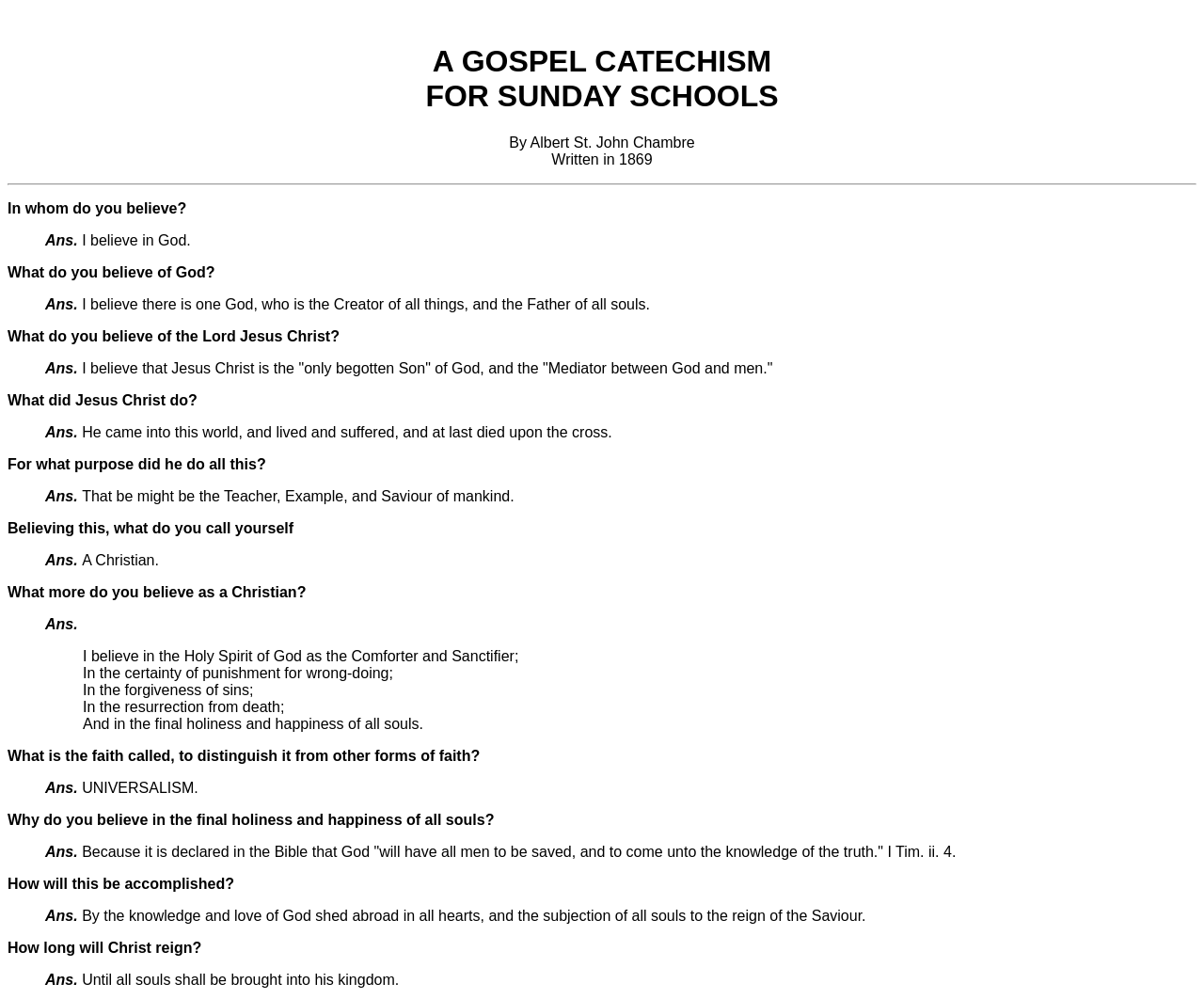Generate a comprehensive description of the contents of the webpage.

This webpage appears to be a digital version of a catechism, a book of questions and answers used to teach Christian doctrine. The title "A Gospel Catechism for Sunday Schools" is prominently displayed at the top of the page. Below the title, the author's name, Albert St. John Chambre, and the publication date, 1869, are listed.

The main content of the page is divided into sections, each consisting of a question, a blockquote containing the answer, and sometimes additional explanatory text. There are 13 sections in total, each addressing a different aspect of Christian faith, such as the nature of God, the role of Jesus Christ, and the concept of salvation.

The questions are displayed in a clear and concise manner, with the answers provided in blockquotes. The answers are often accompanied by biblical references, which are not explicitly marked but can be identified by their formatting.

The layout of the page is simple and easy to follow, with a clear hierarchy of headings and text. The use of blockquotes helps to distinguish the answers from the questions and adds visual interest to the page. Overall, the webpage presents a structured and organized approach to teaching Christian doctrine, making it easy for readers to follow and understand.